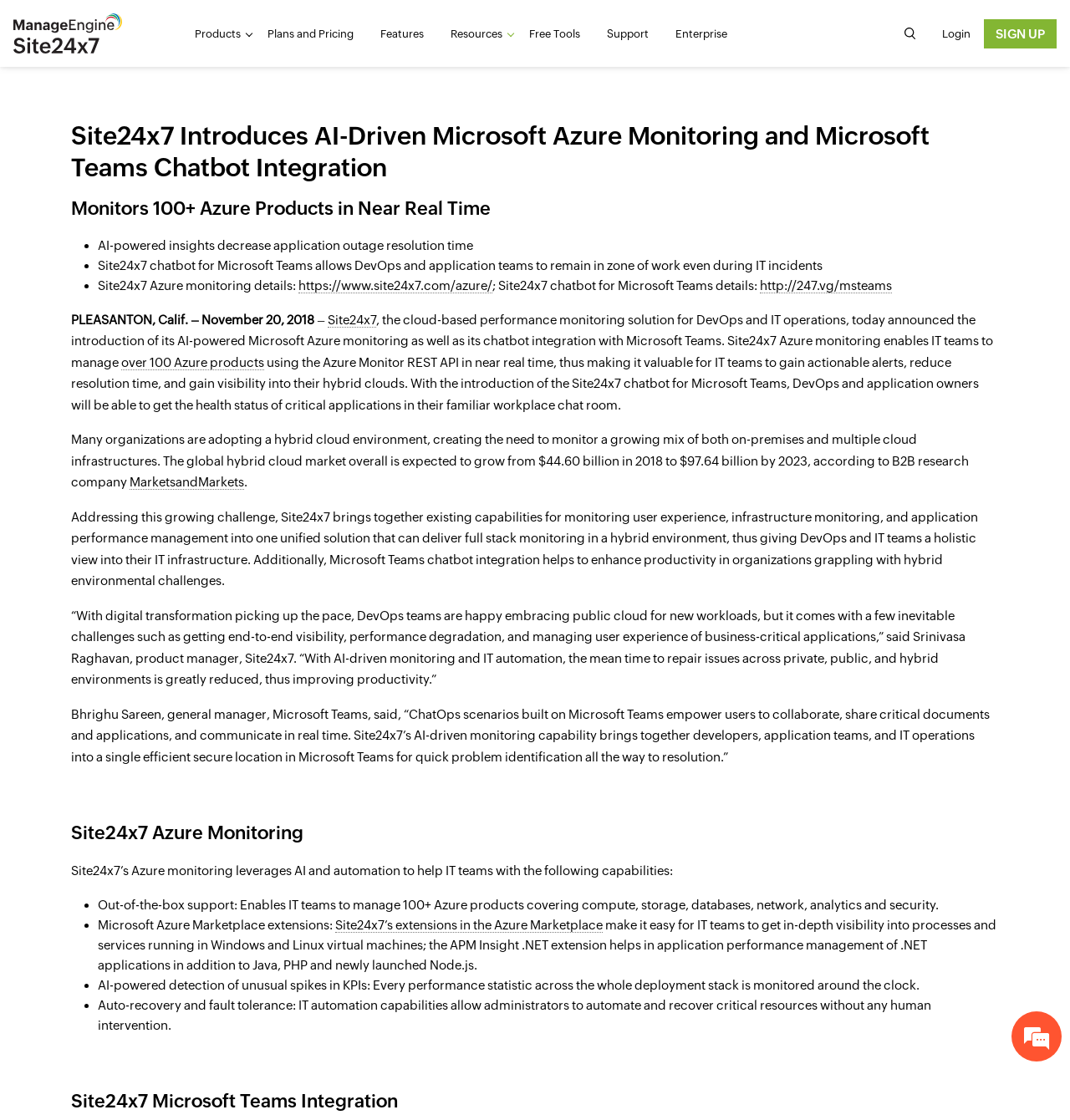Please identify the bounding box coordinates of the element I need to click to follow this instruction: "Check the 'Resources' menu".

[0.409, 0.018, 0.482, 0.041]